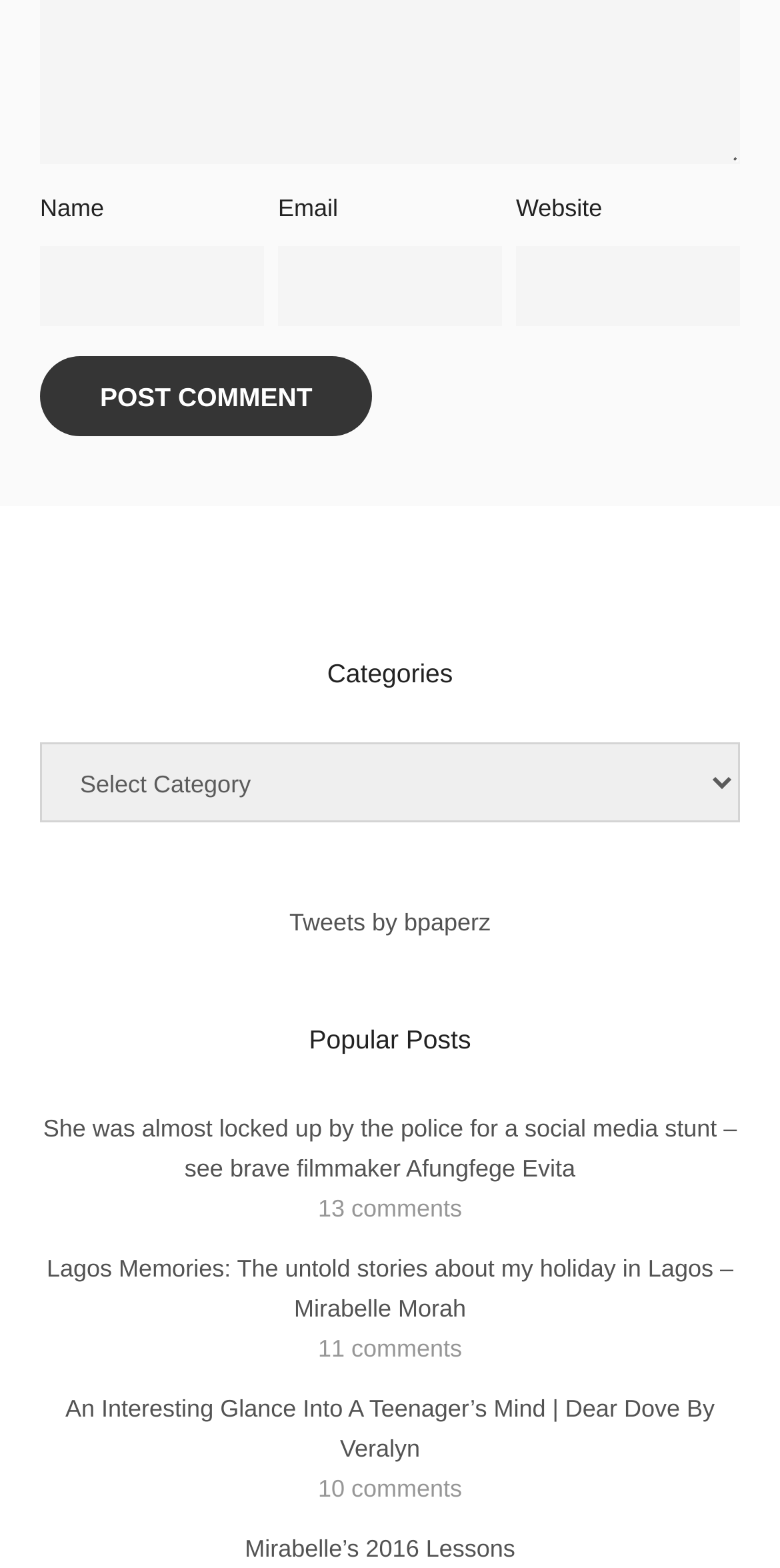Please locate the bounding box coordinates of the element that should be clicked to achieve the given instruction: "Click the Post Comment button".

[0.051, 0.227, 0.477, 0.278]